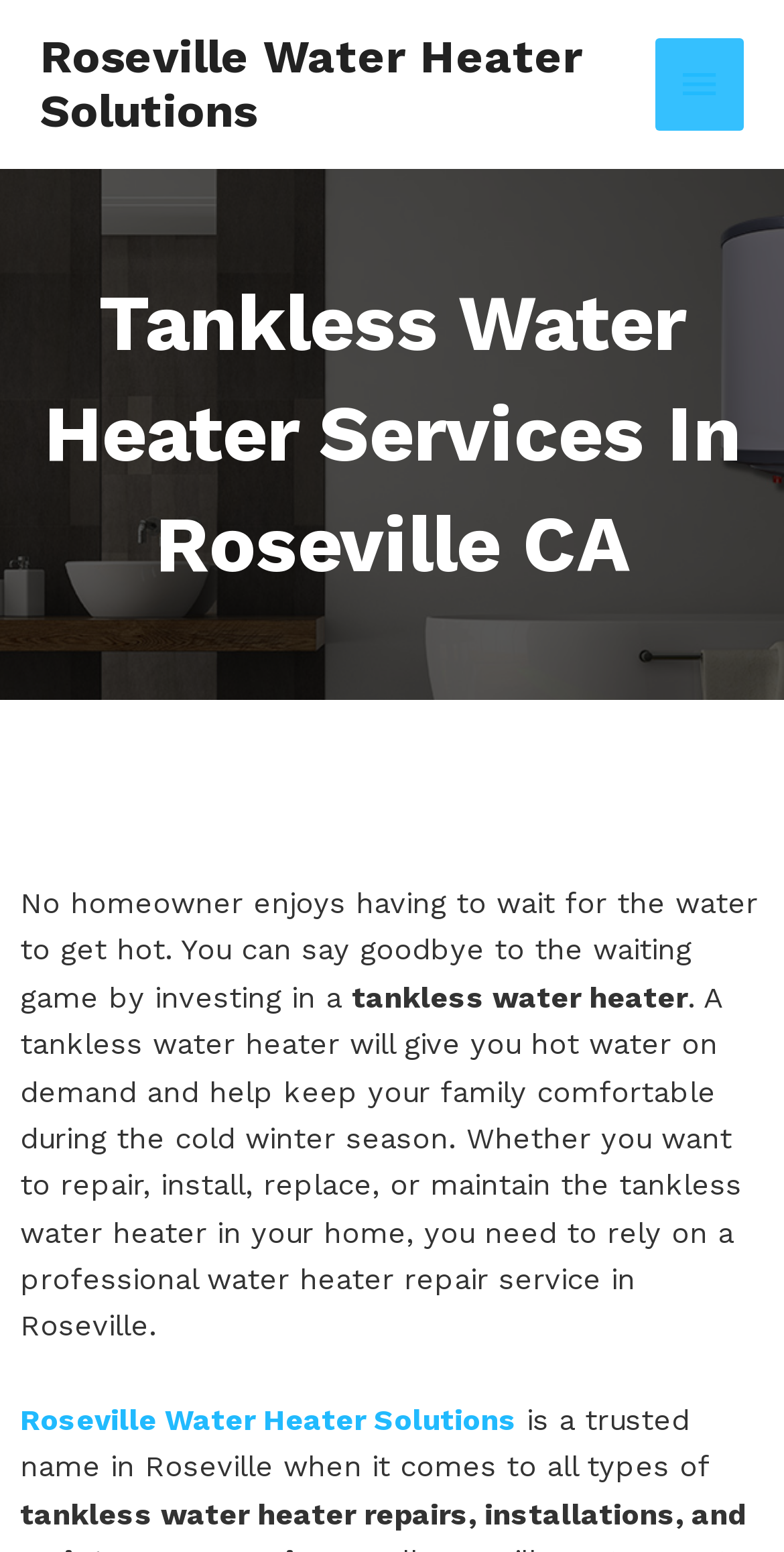Please answer the following query using a single word or phrase: 
What is the benefit of a tankless water heater?

Hot water on demand